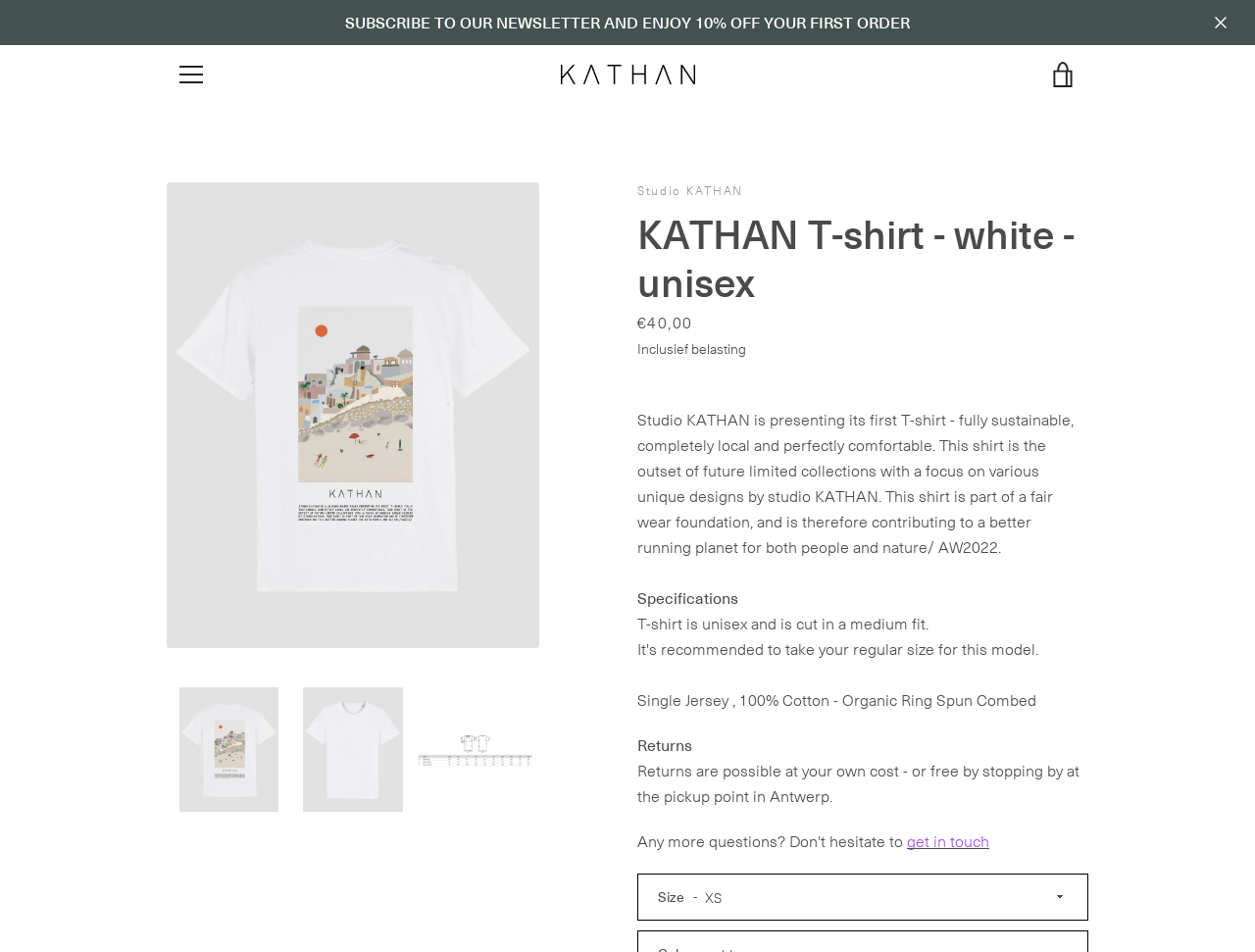Give a one-word or phrase response to the following question: What is the name of the artist?

Studio KATHAN